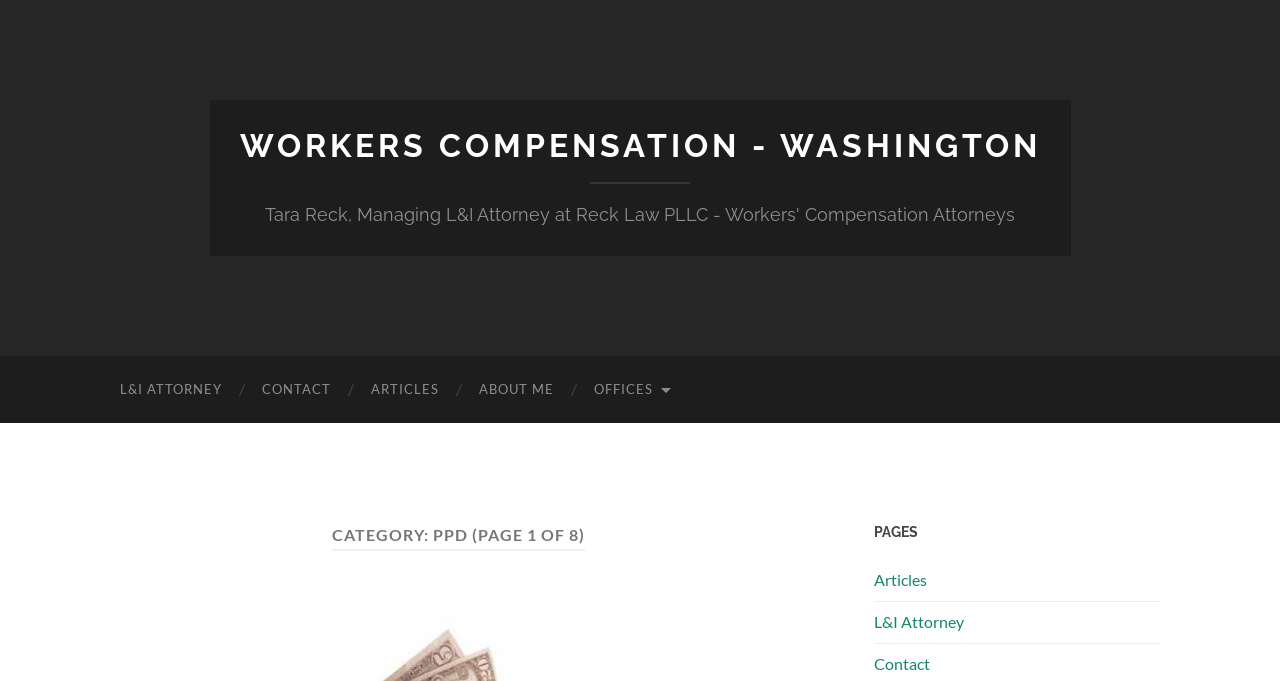Please answer the following question using a single word or phrase: 
What is the category of the current page?

PPD